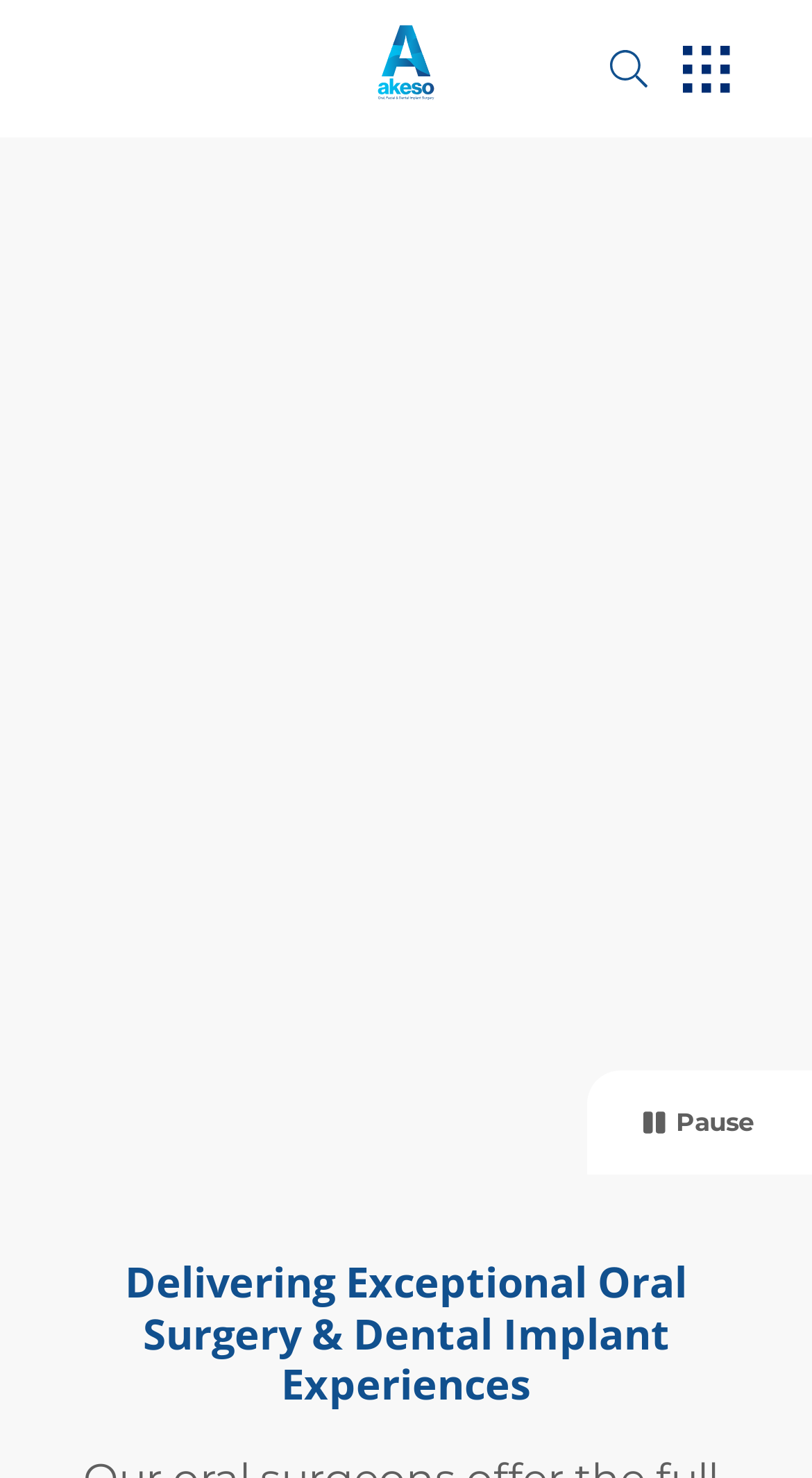Determine the bounding box coordinates of the UI element that matches the following description: "Terms of Service". The coordinates should be four float numbers between 0 and 1 in the format [left, top, right, bottom].

None